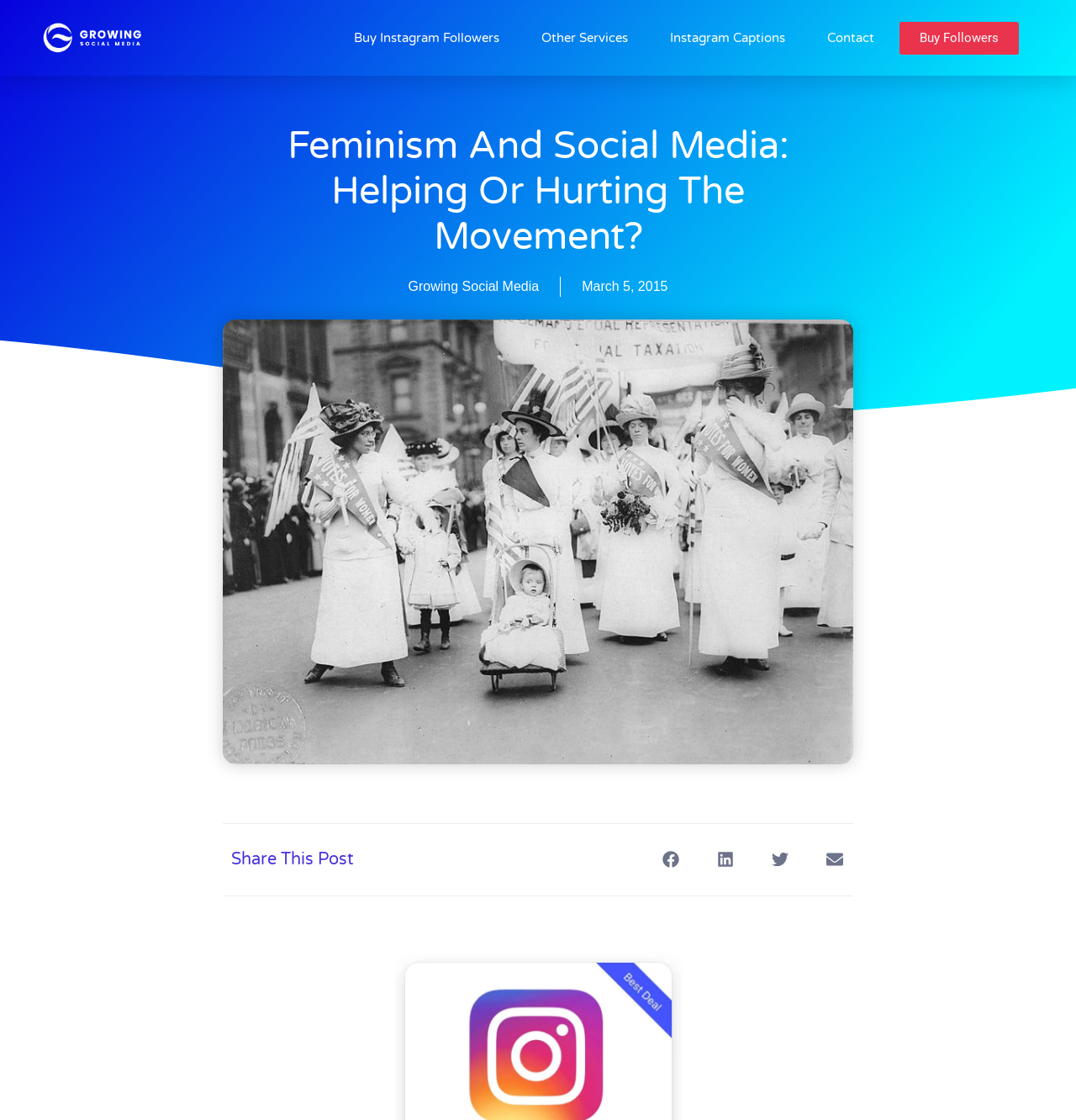Please identify the bounding box coordinates of the element's region that needs to be clicked to fulfill the following instruction: "View the 'Growing Social Media' page". The bounding box coordinates should consist of four float numbers between 0 and 1, i.e., [left, top, right, bottom].

[0.379, 0.247, 0.501, 0.265]